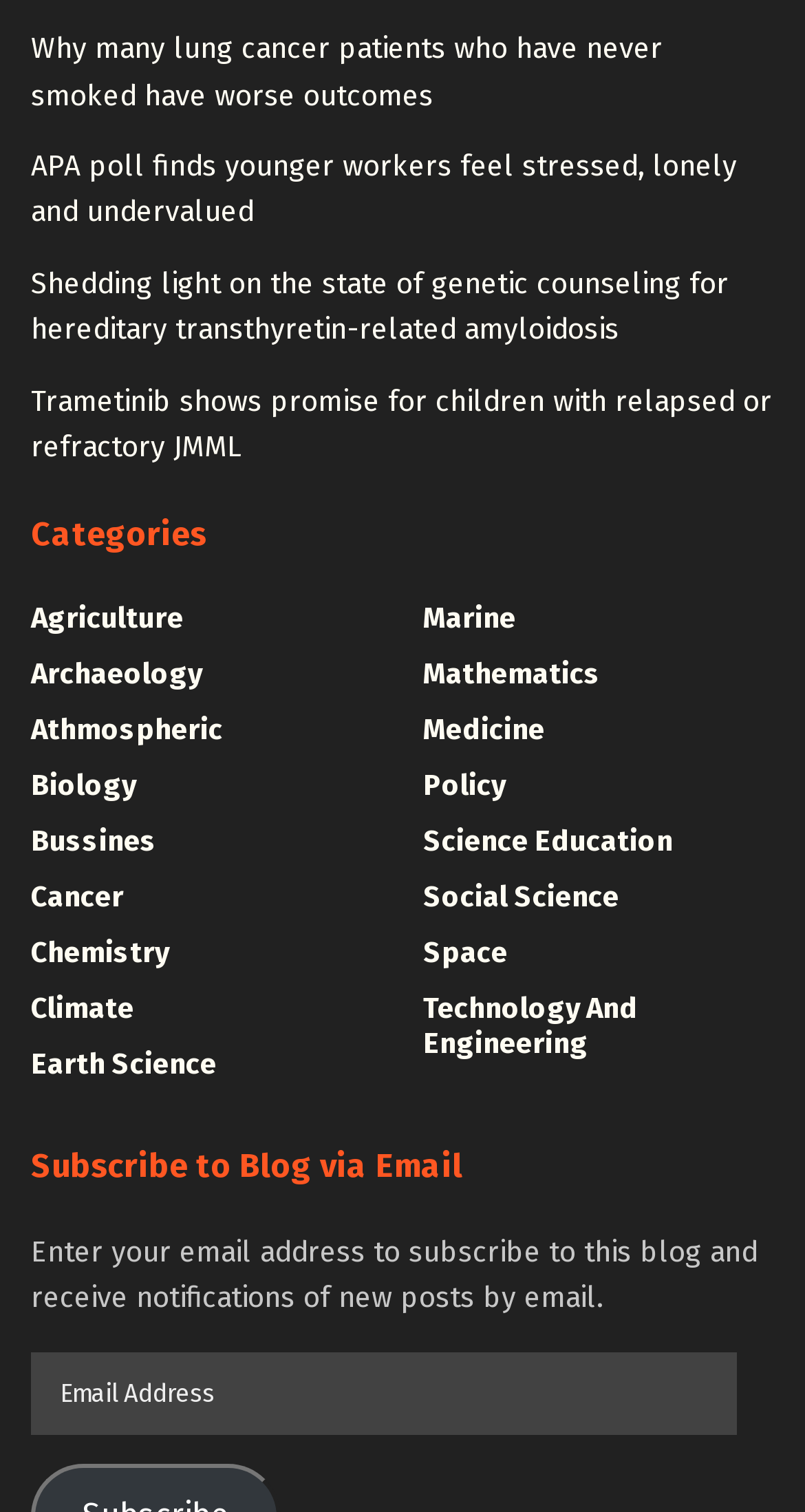Can you look at the image and give a comprehensive answer to the question:
What is the topic of the first link on the webpage?

The first link on the webpage is titled 'Why many lung cancer patients who have never smoked have worse outcomes'. This suggests that the link is related to a study or article about lung cancer patients who have never smoked and their outcomes.